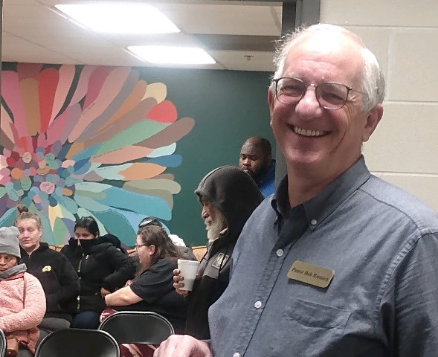Please provide a brief answer to the following inquiry using a single word or phrase:
What is the atmosphere of the space?

Lively